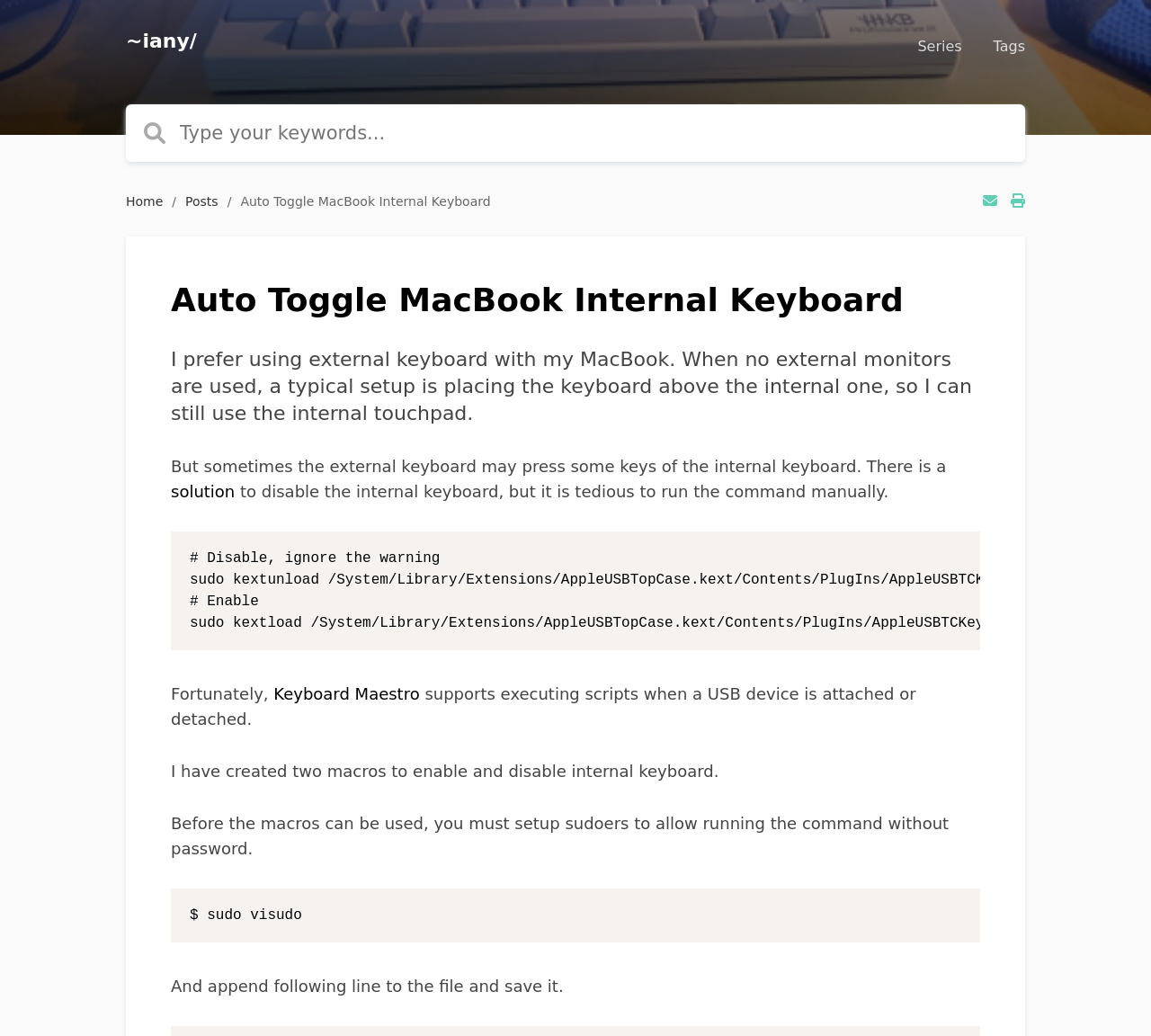Identify the main heading of the webpage and provide its text content.

Auto Toggle MacBook Internal Keyboard